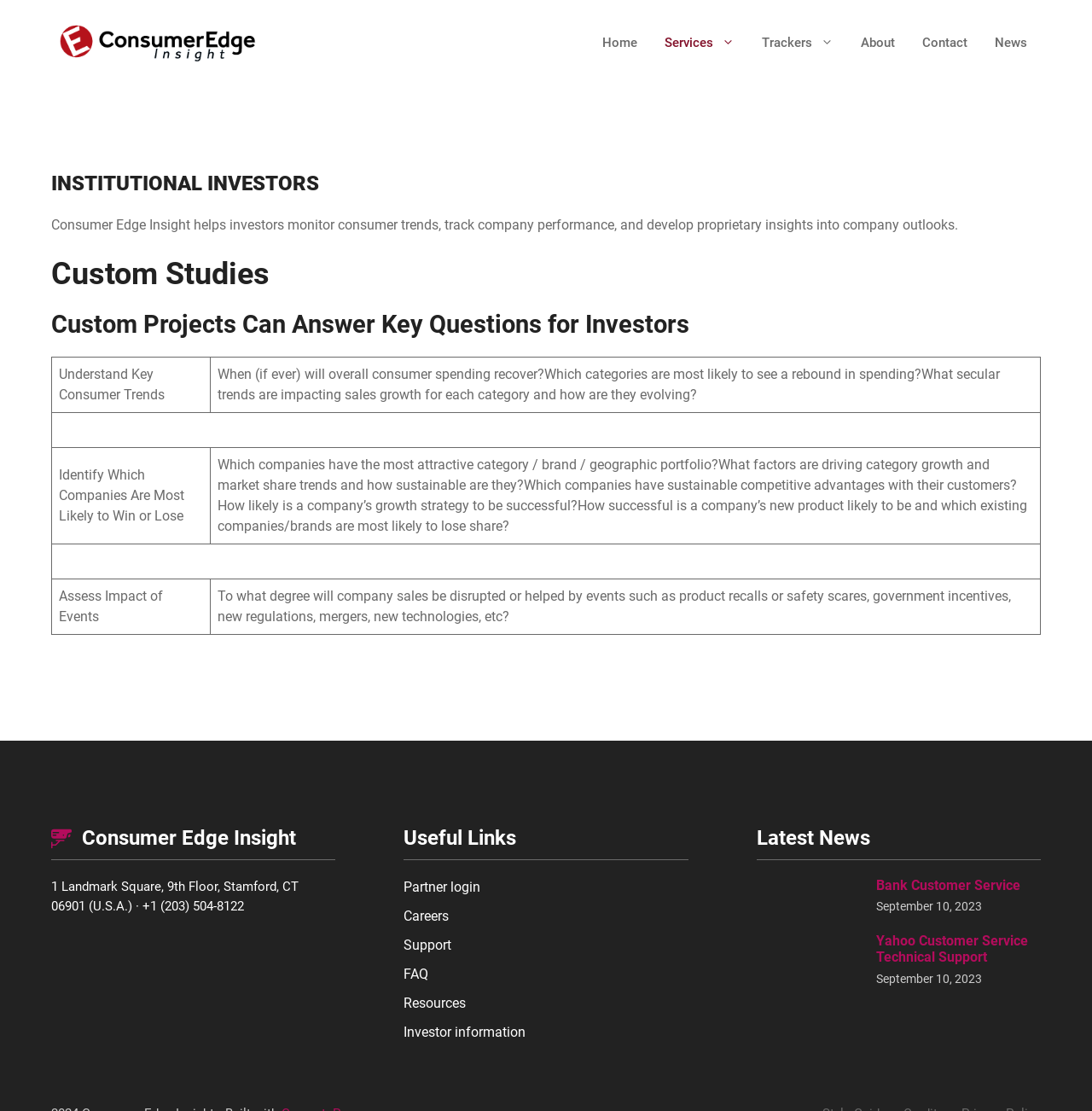Please identify the bounding box coordinates of the element that needs to be clicked to perform the following instruction: "Click on the 'Partner login' link".

[0.37, 0.791, 0.44, 0.806]